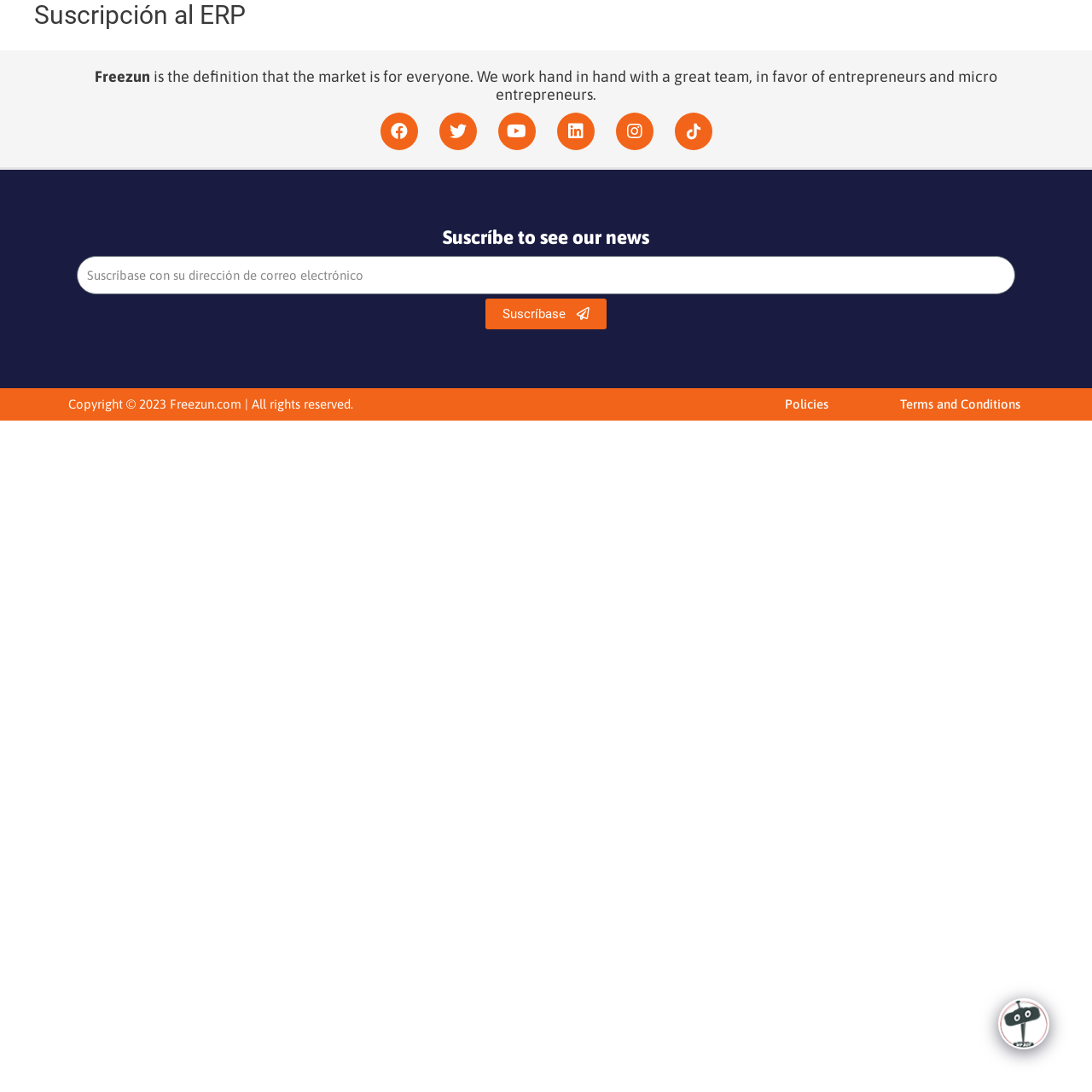Generate a comprehensive description of the contents of the webpage.

The webpage is about Freezun, an ERP subscription service. At the top, there is a main heading "Suscripción al ERP" which is centered and spans almost the entire width of the page. Below this heading, there is a brief description of Freezun, stating that it works hand in hand with a great team to support entrepreneurs and micro-entrepreneurs.

On the top-right side, there are five social media links, namely Facebook, Twitter, Youtube, Linkedin, and Instagram, each represented by an icon. These links are aligned horizontally and are relatively small in size.

Further down, there is a section that invites users to subscribe to see the news. This section consists of a heading "Suscríbe to see our news" and a text box where users can enter their email address. Below the text box, there is a "Suscríbase" button.

At the bottom of the page, there are three columns of text. The left column contains the copyright information "Copyright © 2023 Freezun.com | All rights reserved." The middle column has a heading "Policies" with a link to the policies page. The right column has a heading "Terms and Conditions" with a link to the terms and conditions page.

In the bottom-right corner, there is a small image of a chat icon, likely representing a support or chat service.